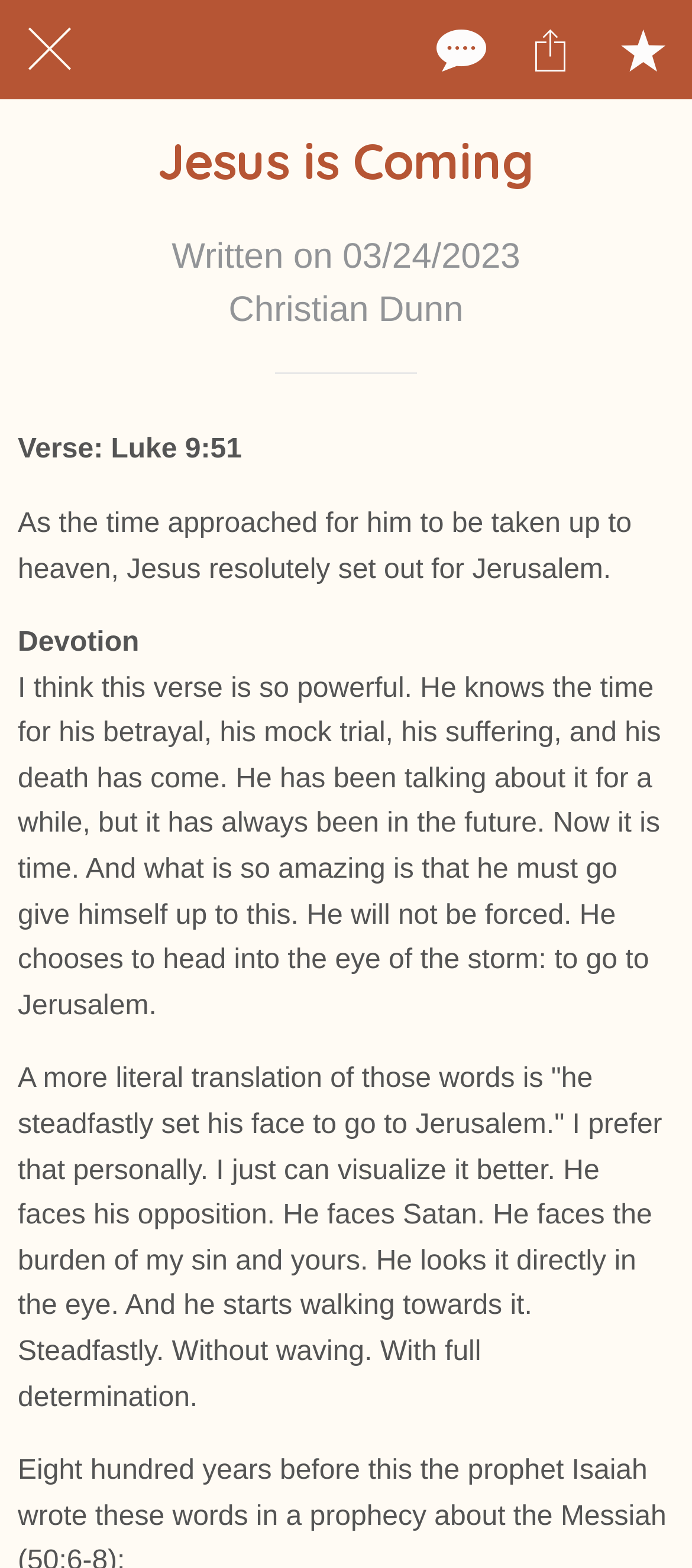Please reply to the following question with a single word or a short phrase:
What is the date of the article?

03/24/2023